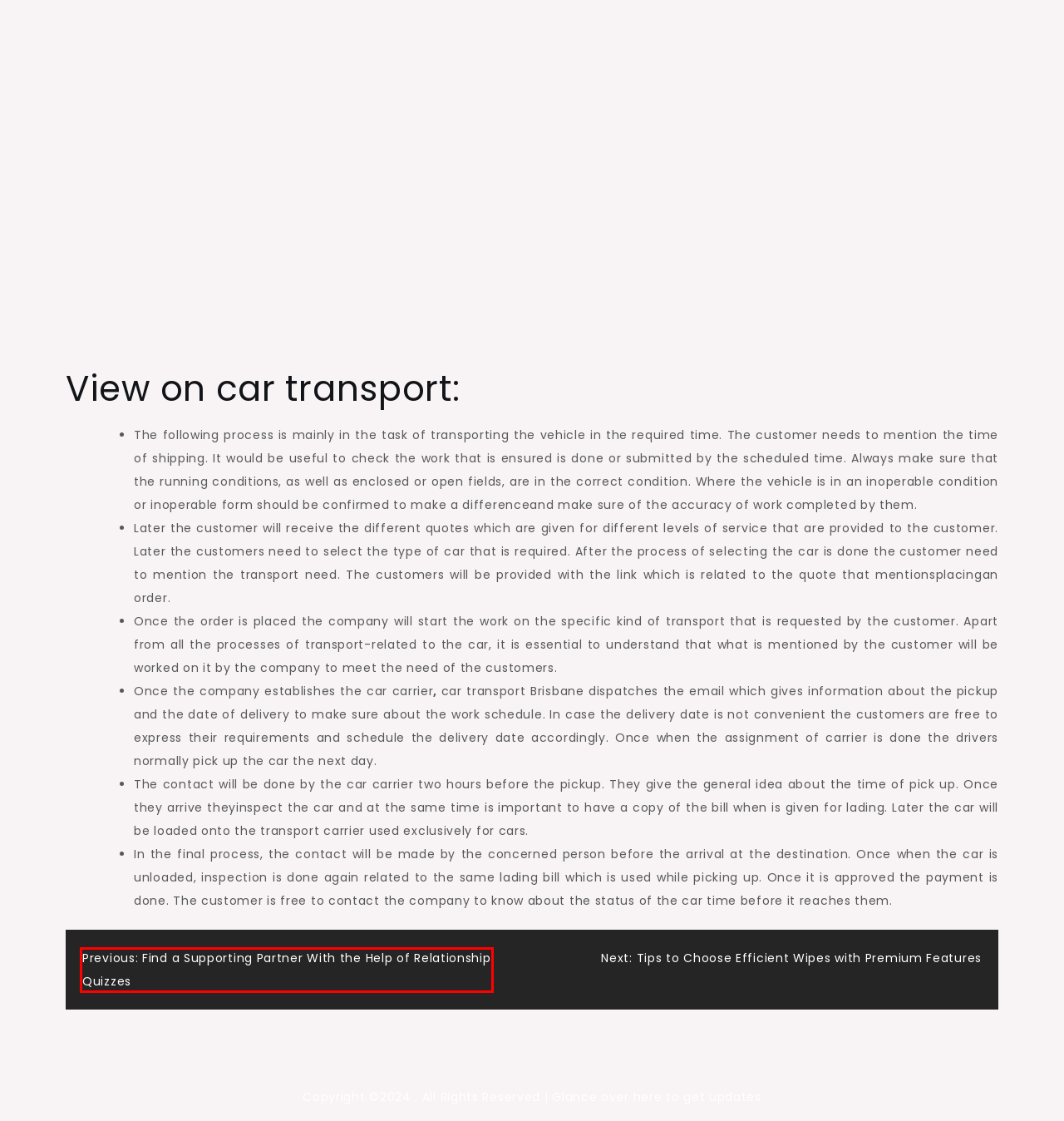You have a screenshot showing a webpage with a red bounding box around a UI element. Choose the webpage description that best matches the new page after clicking the highlighted element. Here are the options:
A. Travel Archives - Glance over here to get updates
B. Find a Supporting Partner With the Help of Relationship Quizzes - Glance over here to get updates
C. Business Archives - Glance over here to get updates
D. Blog - Glance over here to get updates
E. Talk back - Glance over here to get updates
F. Law Archives - Glance over here to get updates
G. Khari, Author at Glance over here to get updates
H. Tips to Choose Efficient Wipes with Premium Features - Glance over here to get updates

B